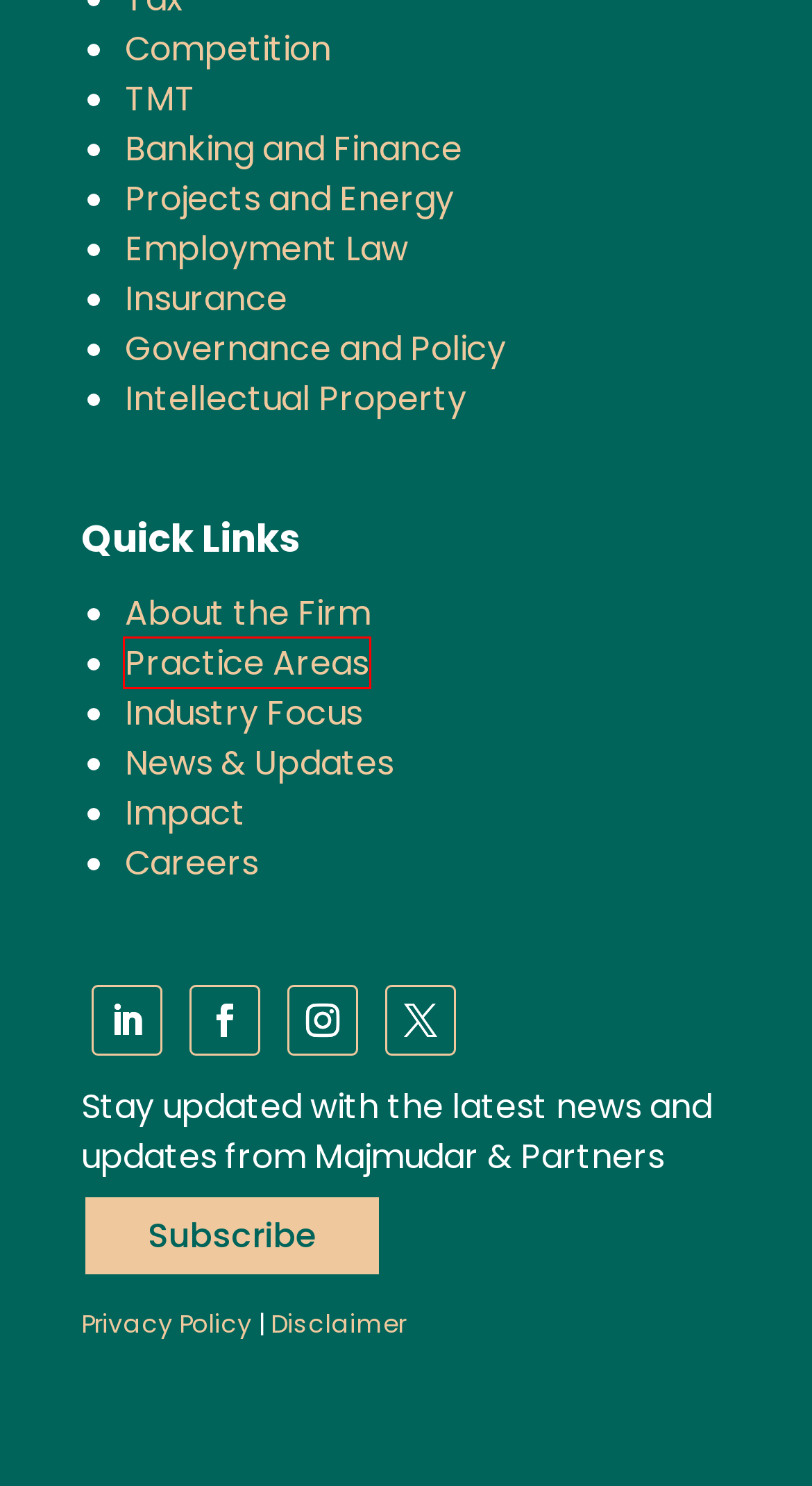Provided is a screenshot of a webpage with a red bounding box around an element. Select the most accurate webpage description for the page that appears after clicking the highlighted element. Here are the candidates:
A. Projects and Energy Law Firm in India - Majmudar & Partners
B. Careers | Majmudar & Partners
C. Competition Law Firm in India - Majmudar & Partners
D. TMT Law Firm in India - Majmudar & Partners
E. Legal Expertise - Practice Areas
F. Industry Focused Legal Excellence
G. Banking and Finance Law Firm in India - Majmudar & Partners
H. Insurance Law Firm in India - Majmudar & Partners

E